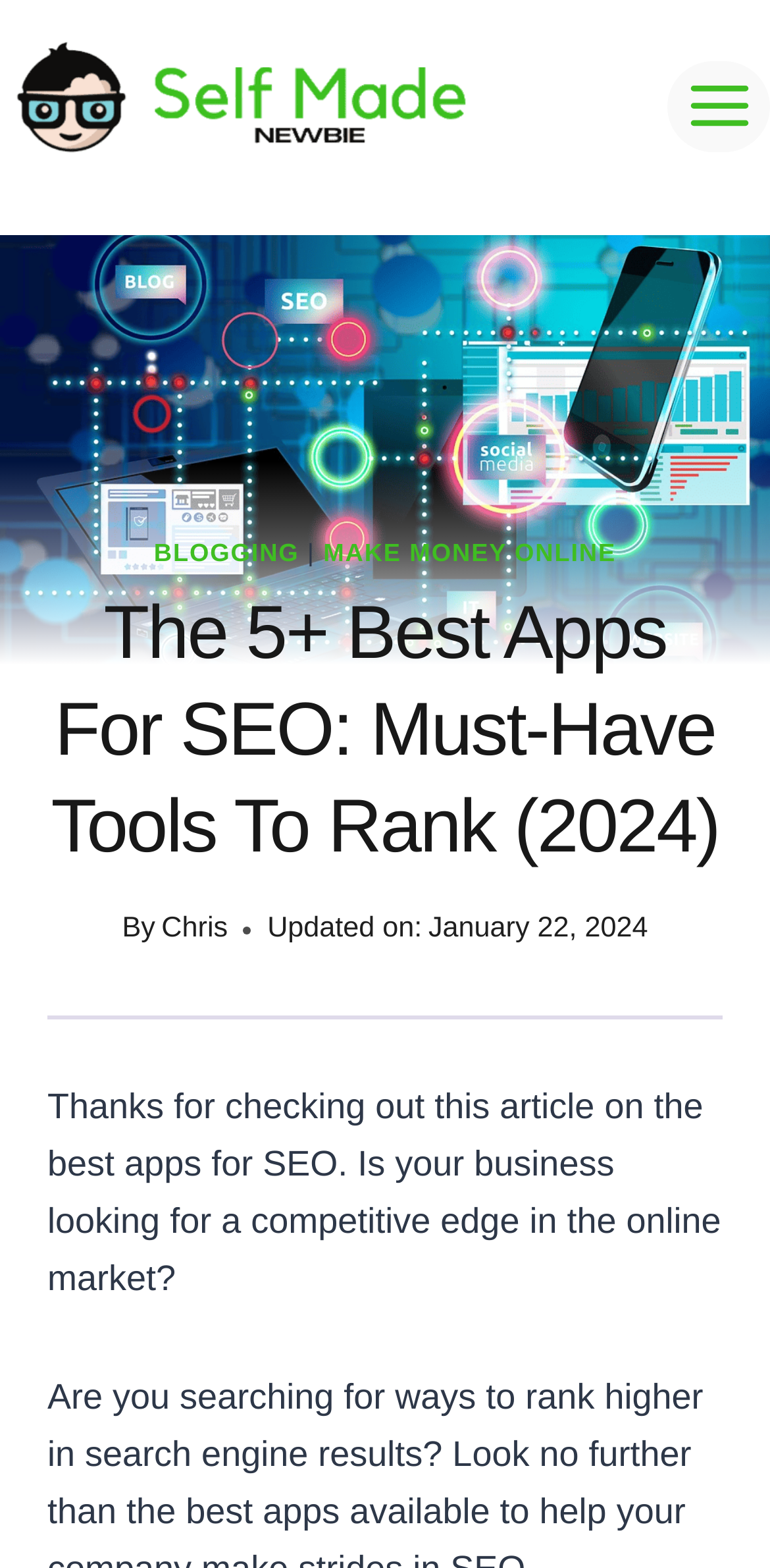What type of tools are discussed in the article?
Using the screenshot, give a one-word or short phrase answer.

SEO tools